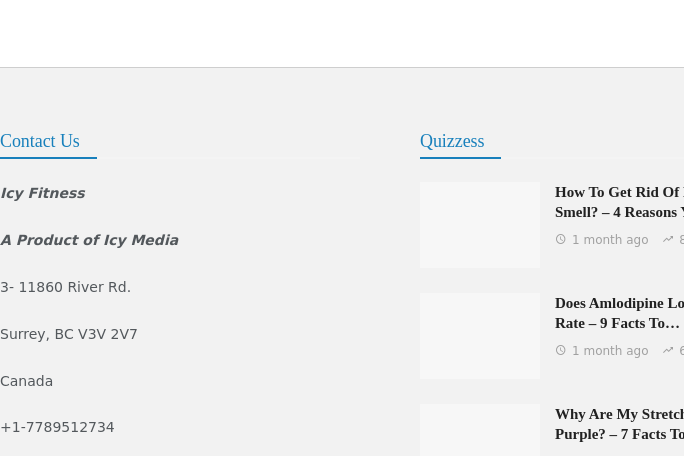What is the theme of the image?
Please look at the screenshot and answer in one word or a short phrase.

Mental health and self-care